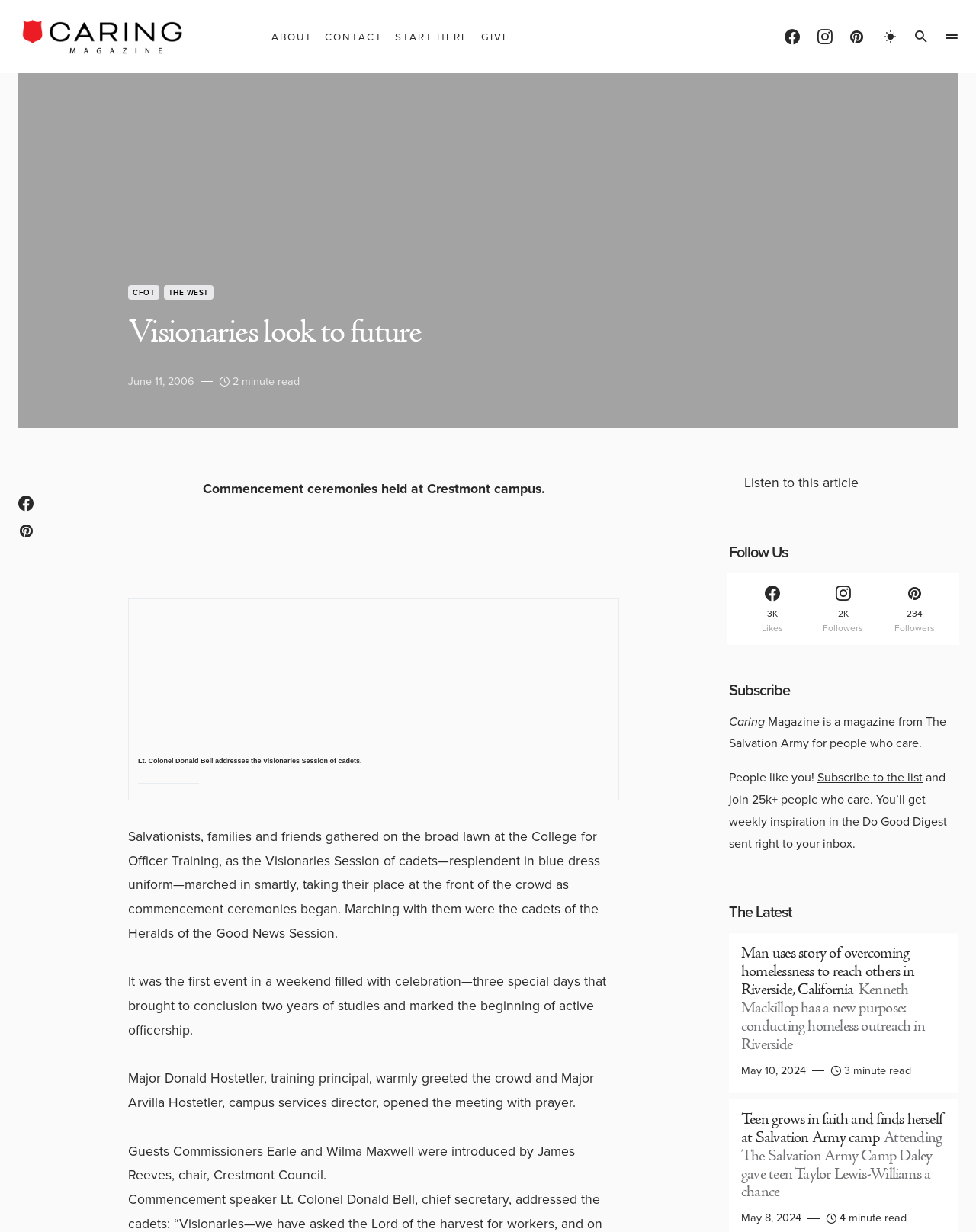What is the title of the first article in 'The Latest' section?
From the image, provide a succinct answer in one word or a short phrase.

Man uses story of overcoming homelessness to reach others in Riverside, California